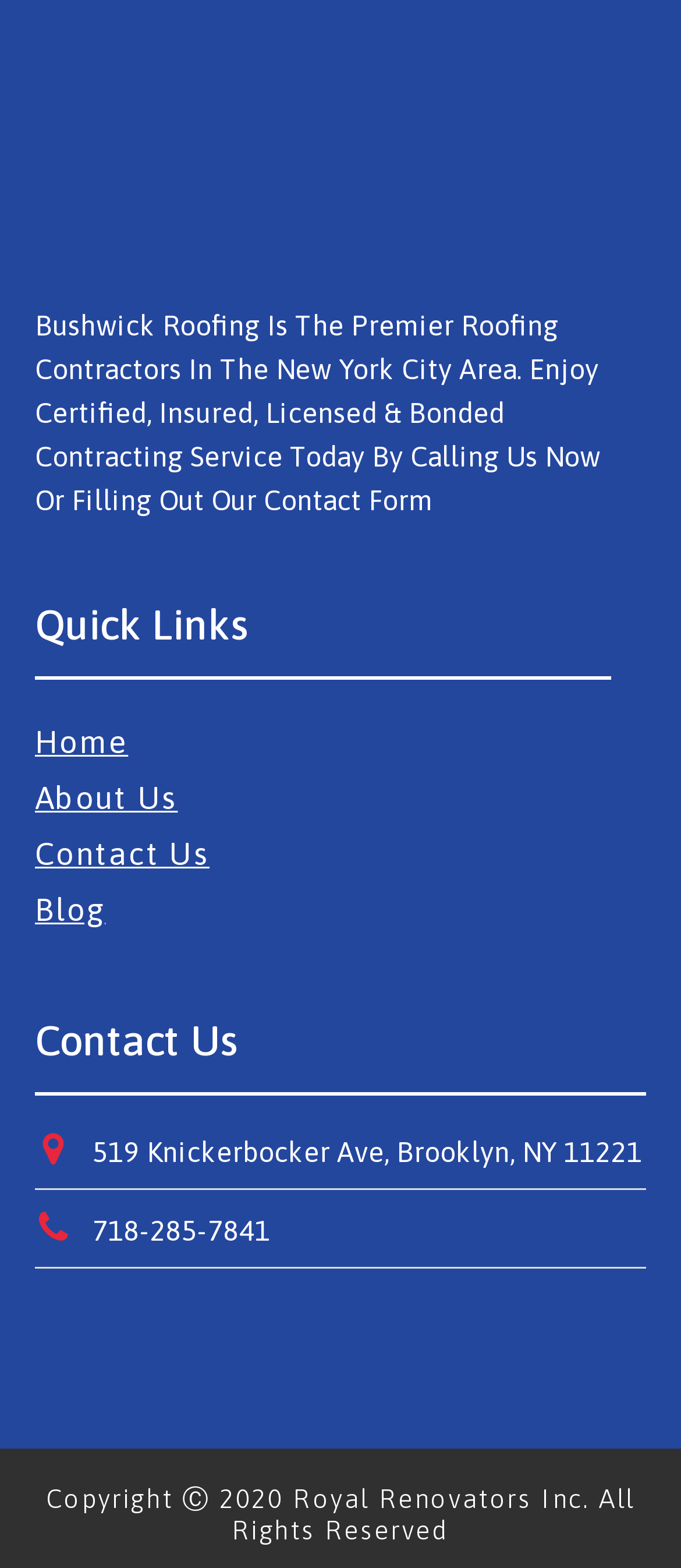How many quick links are available?
Look at the image and respond to the question as thoroughly as possible.

The quick links can be found below the 'Quick Links' StaticText element, which includes links to 'Home', 'About Us', 'Contact Us', and 'Blog'.